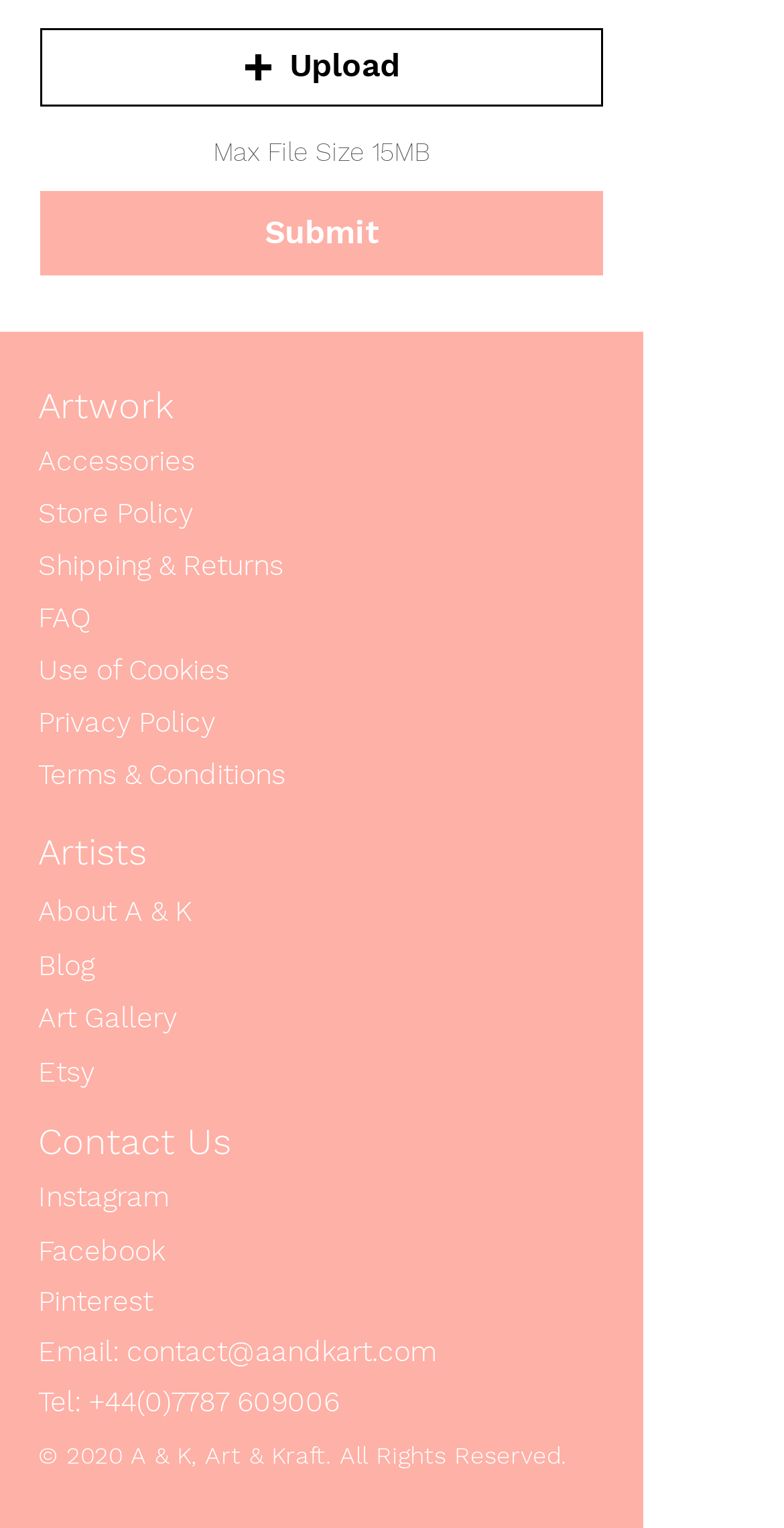Identify the bounding box coordinates of the clickable region required to complete the instruction: "Go to HOME page". The coordinates should be given as four float numbers within the range of 0 and 1, i.e., [left, top, right, bottom].

None